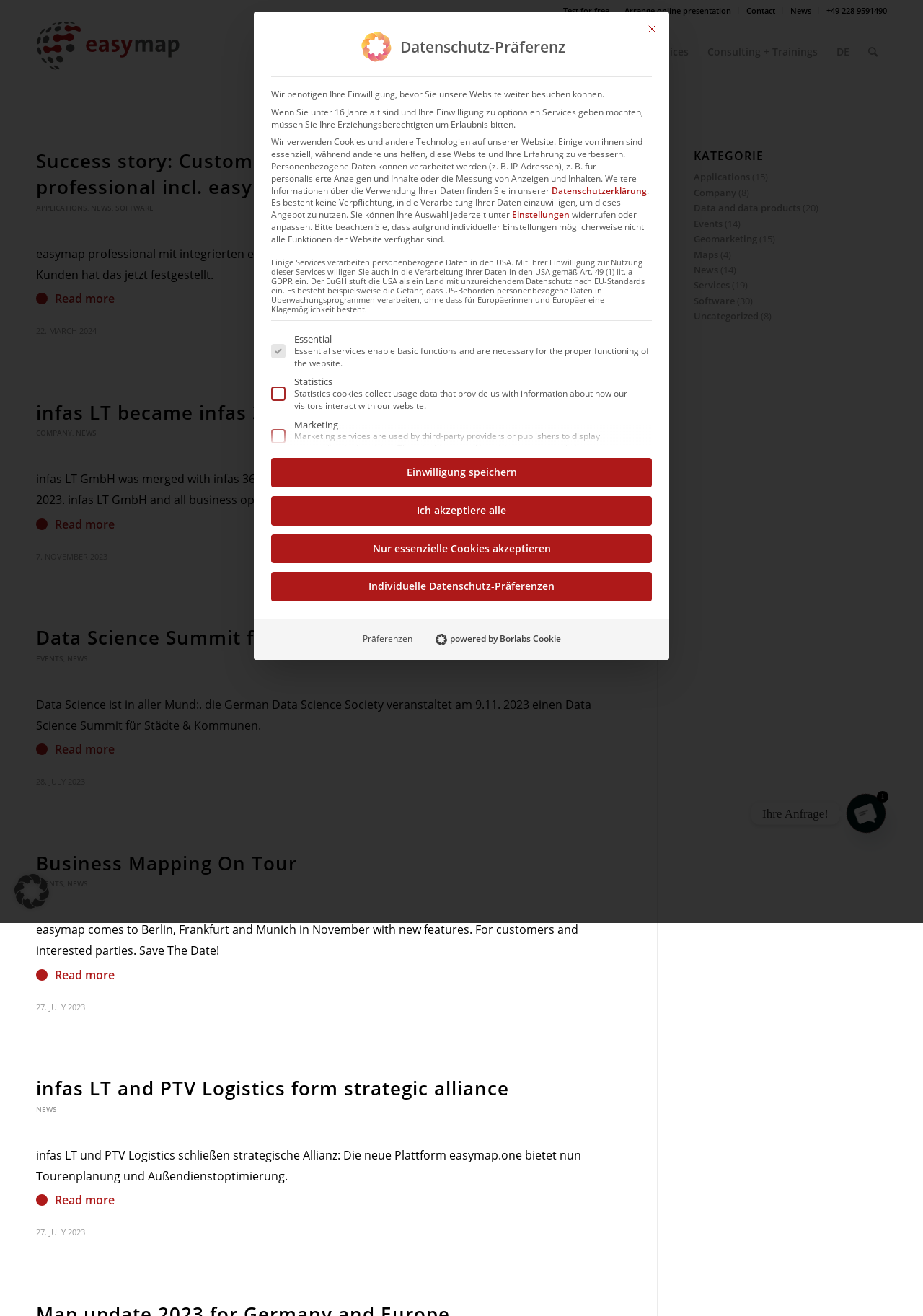Can you specify the bounding box coordinates of the area that needs to be clicked to fulfill the following instruction: "Click on the 'Search' link"?

[0.93, 0.016, 0.961, 0.053]